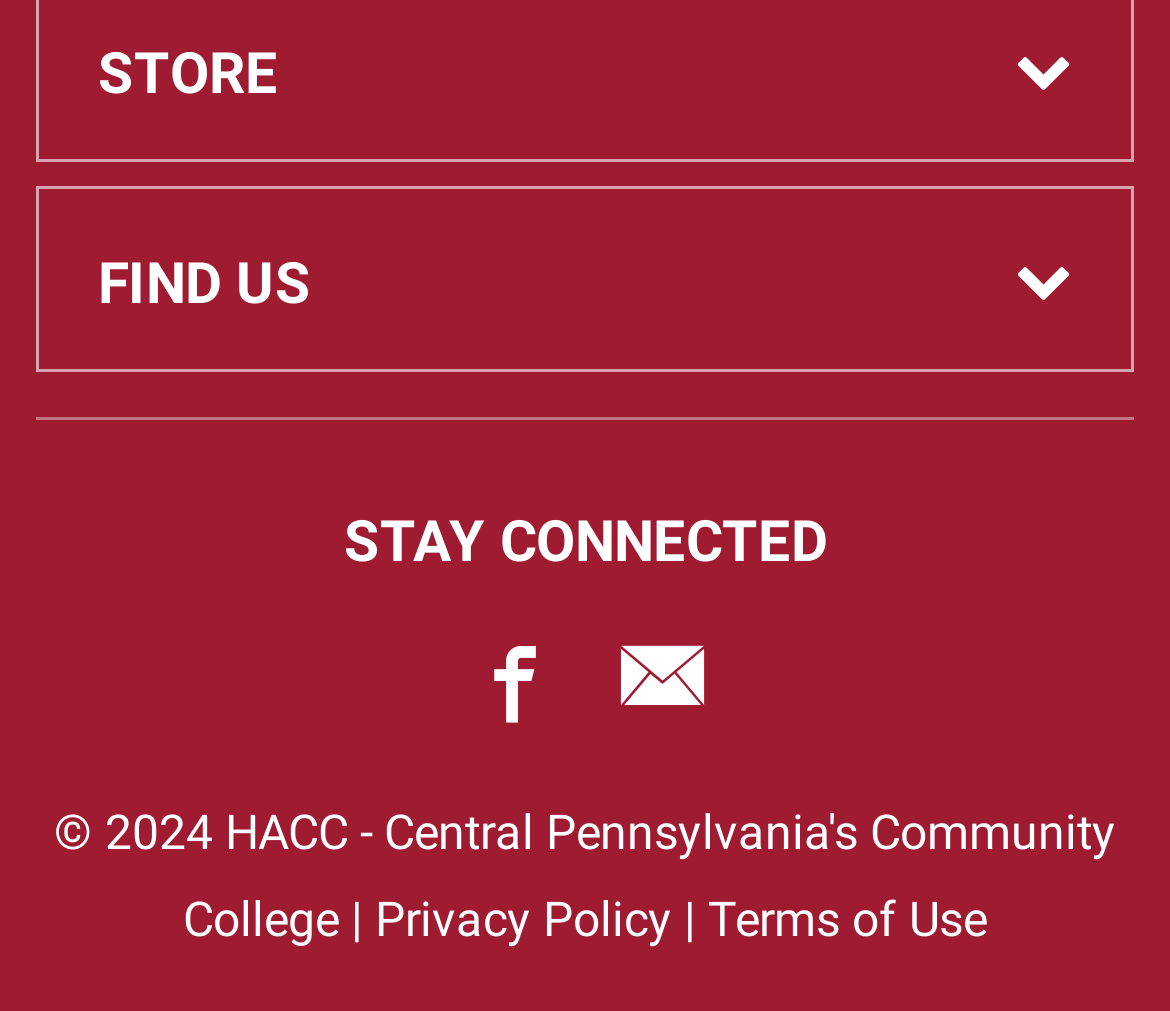Identify the bounding box coordinates of the clickable region necessary to fulfill the following instruction: "Visit us on Facebook". The bounding box coordinates should be four float numbers between 0 and 1, i.e., [left, top, right, bottom].

[0.393, 0.631, 0.475, 0.737]